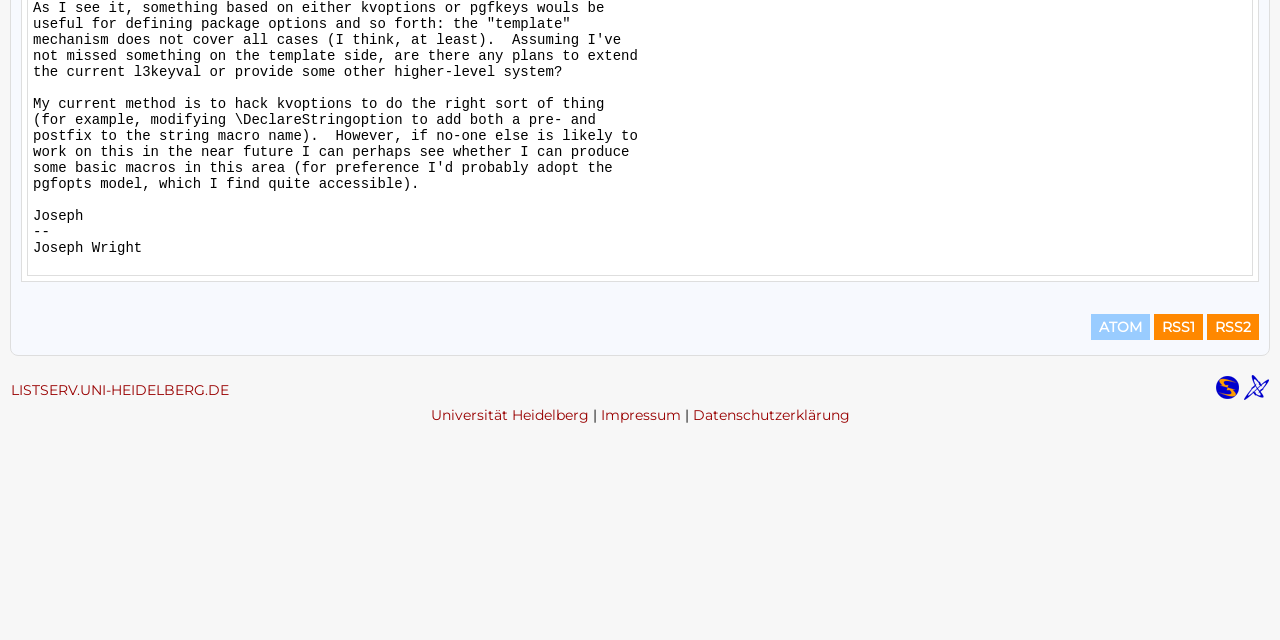Return the bounding box coordinates of the UI element that corresponds to this description: "Universität Heidelberg". The coordinates must be given as four float numbers in the range of 0 and 1, [left, top, right, bottom].

[0.336, 0.634, 0.46, 0.662]